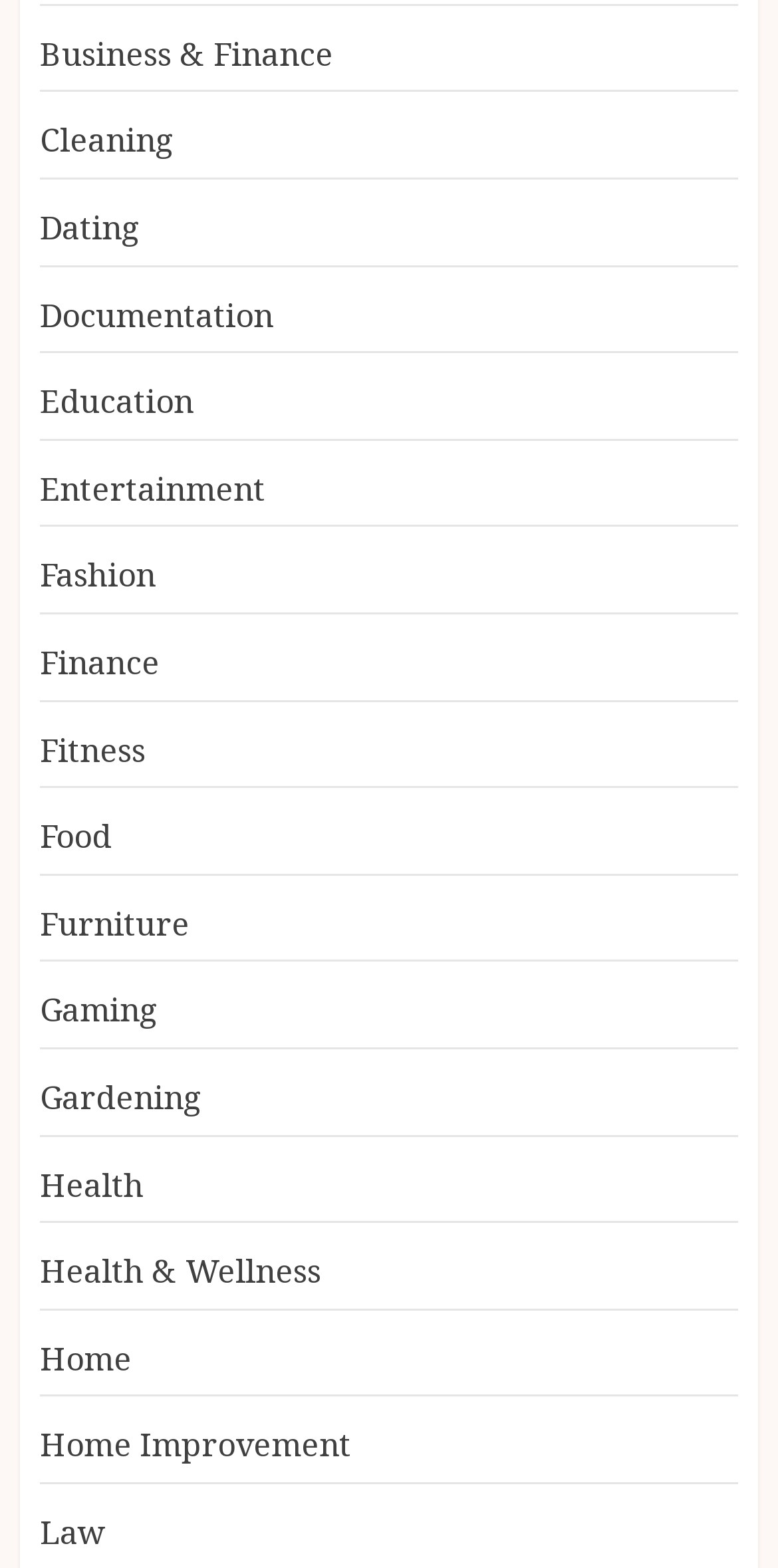Use a single word or phrase to answer the question: 
How many categories are related to health?

Two